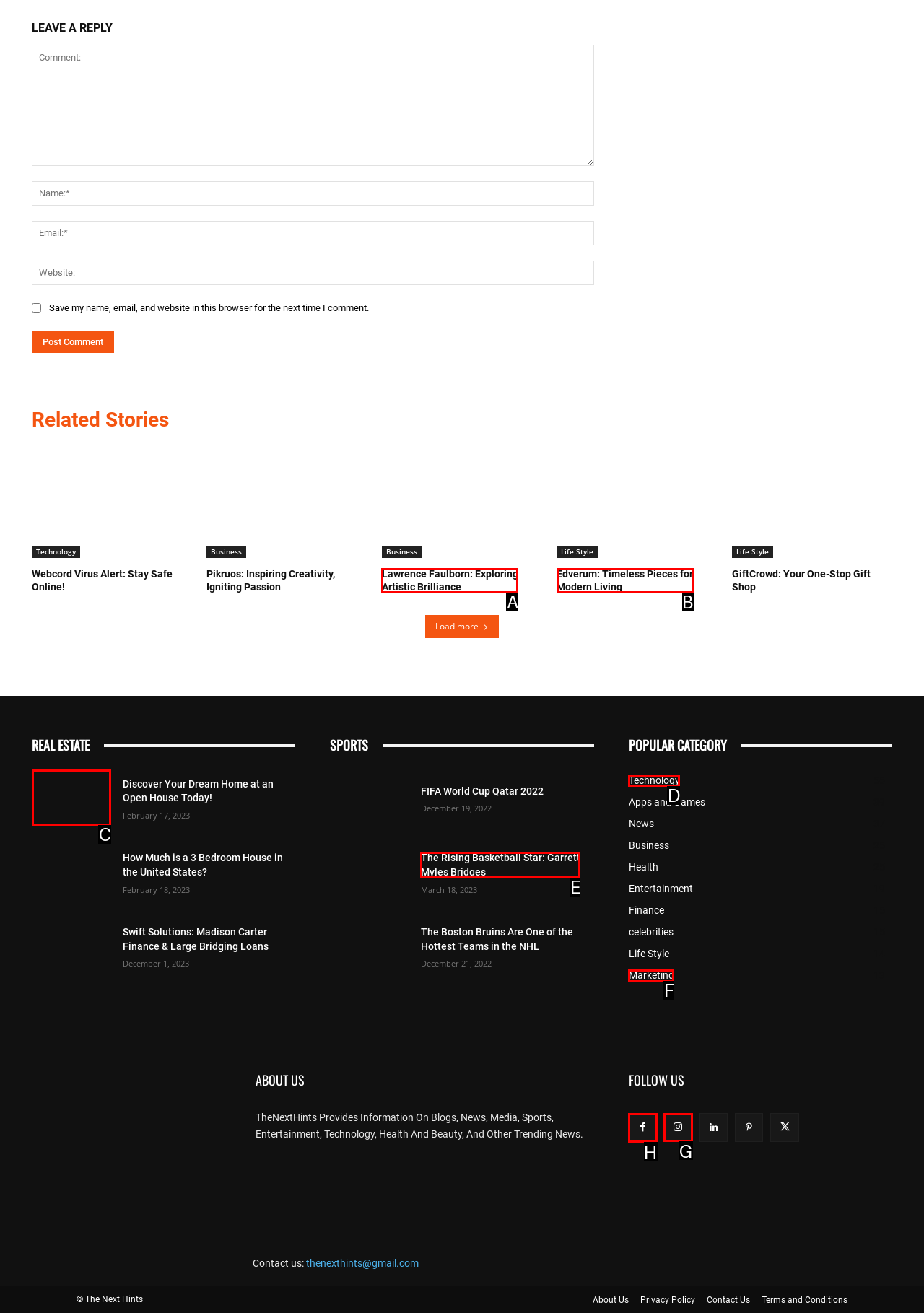Identify the HTML element to click to execute this task: Follow on Facebook Respond with the letter corresponding to the proper option.

H